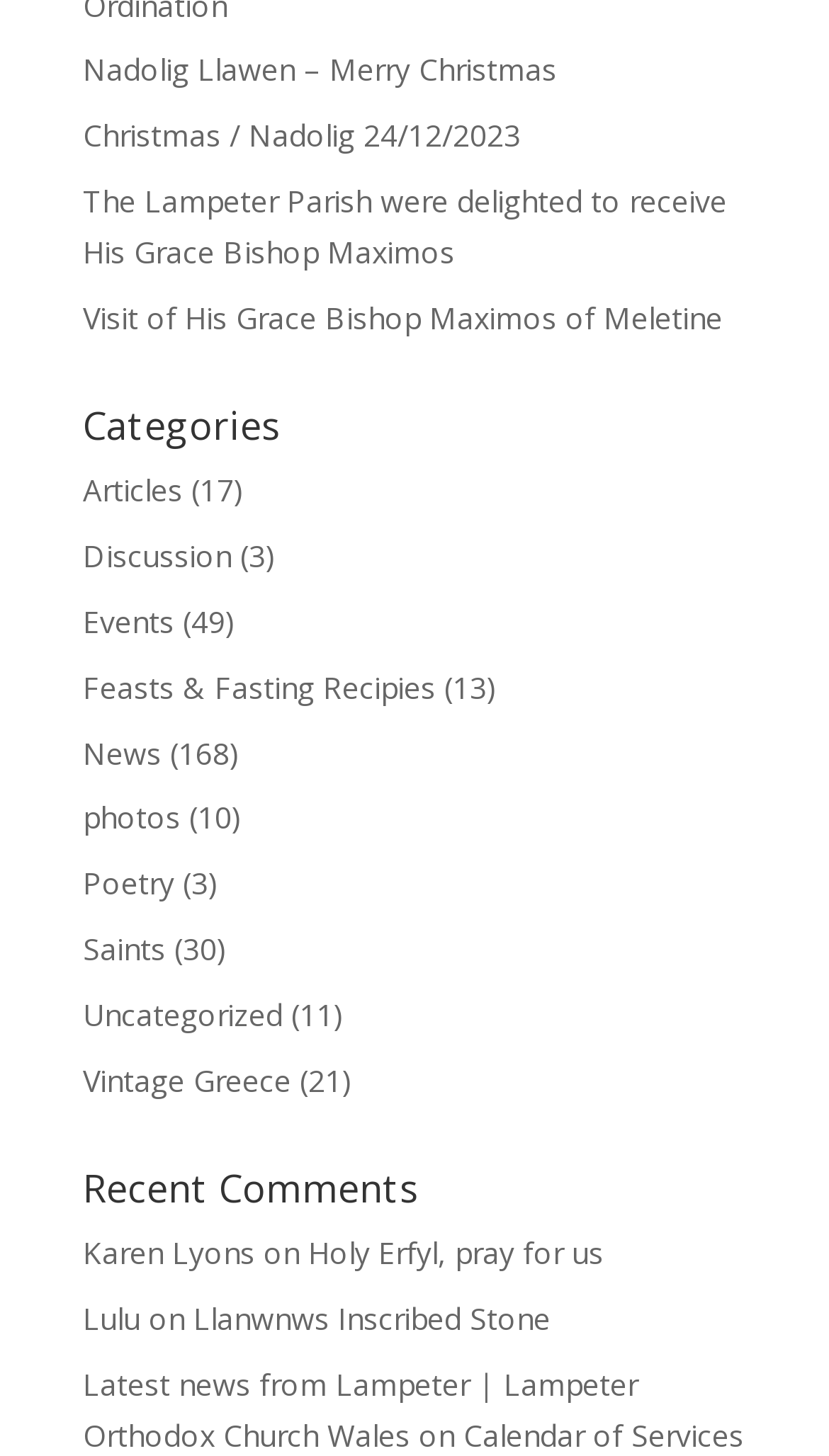Given the element description Holy Erfyl, pray for us, predict the bounding box coordinates for the UI element in the webpage screenshot. The format should be (top-left x, top-left y, bottom-right x, bottom-right y), and the values should be between 0 and 1.

[0.372, 0.847, 0.728, 0.875]